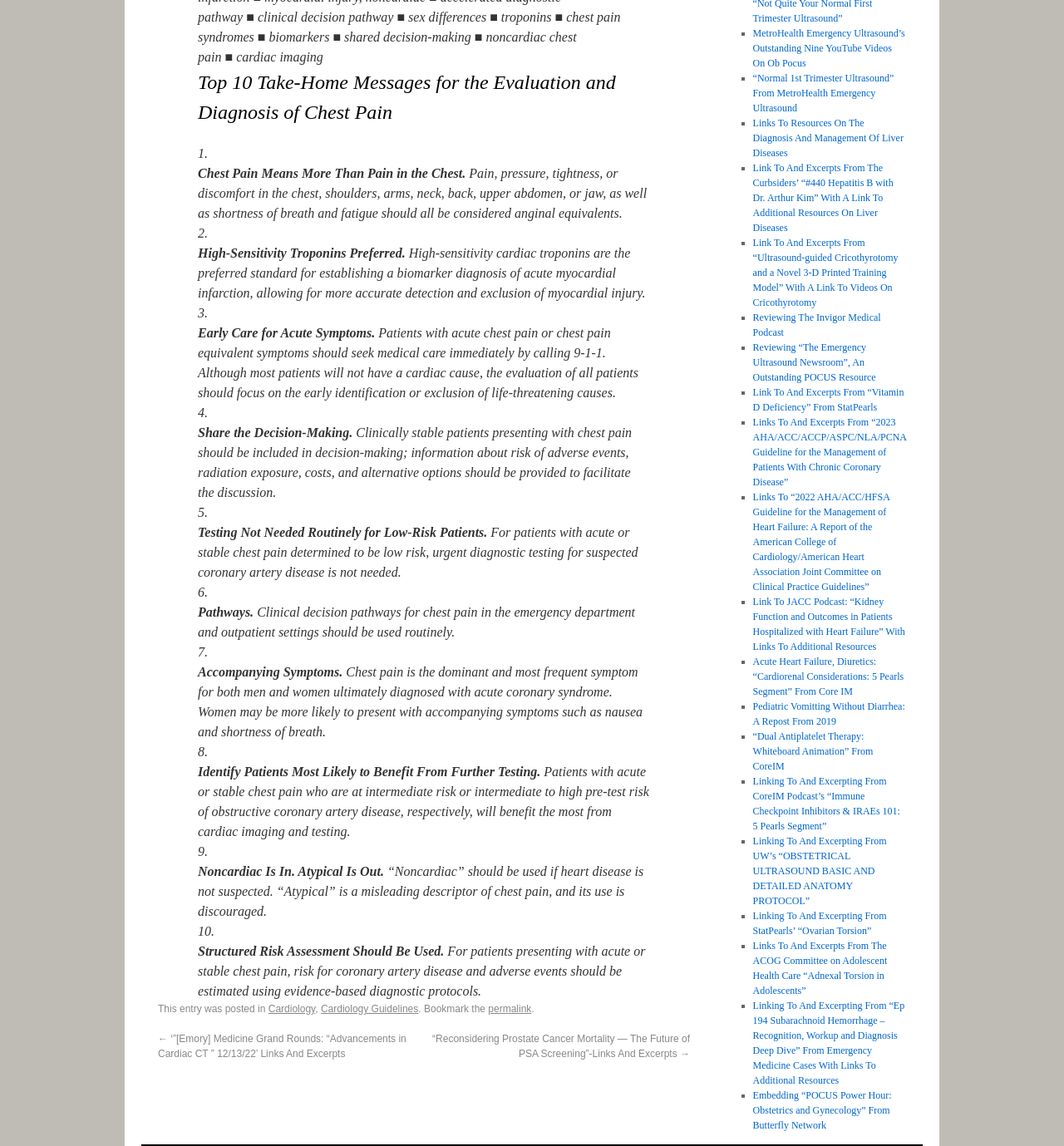Determine the bounding box coordinates (top-left x, top-left y, bottom-right x, bottom-right y) of the UI element described in the following text: Cardiology Guidelines

[0.301, 0.875, 0.393, 0.886]